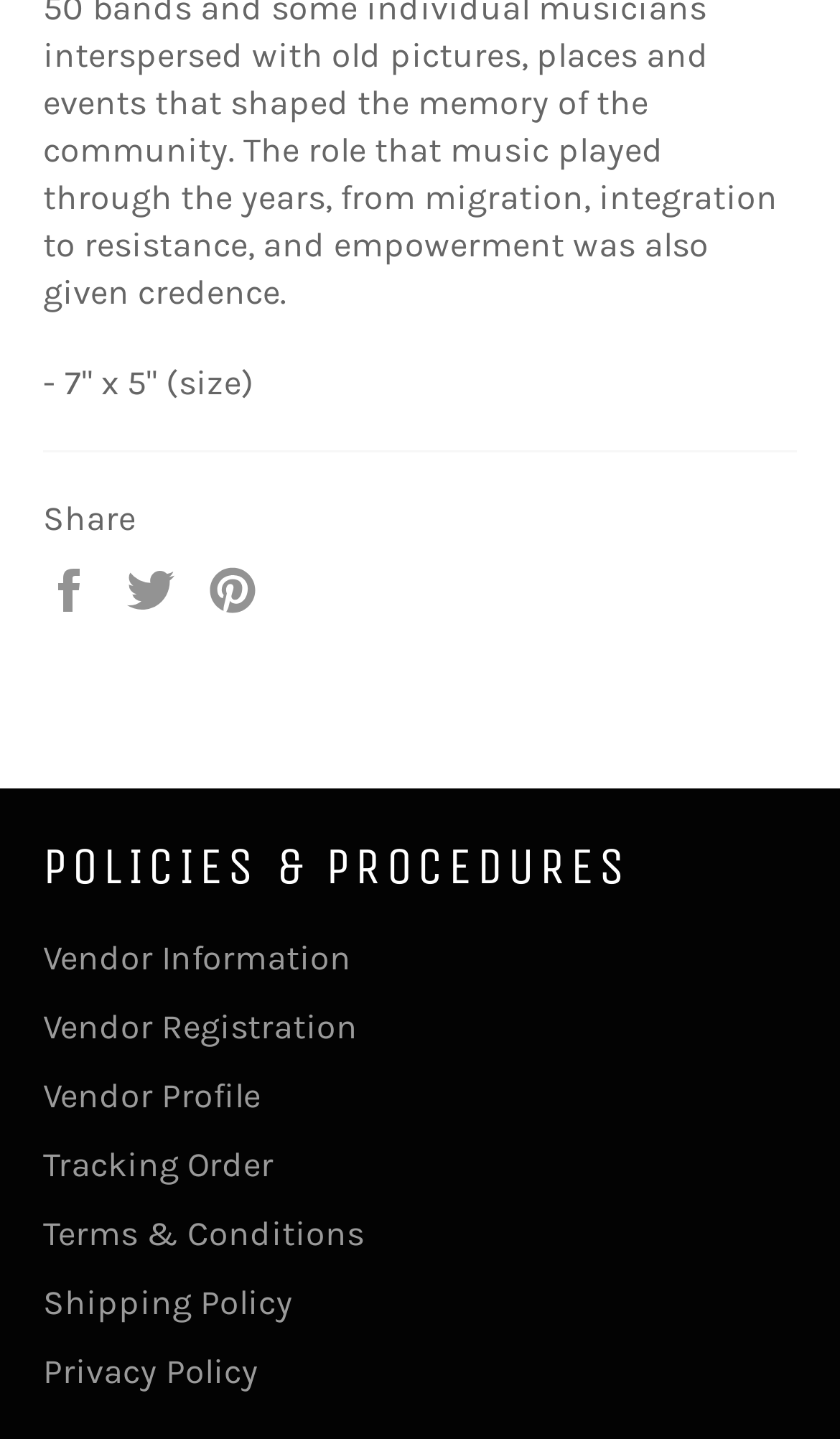Please provide a one-word or phrase answer to the question: 
How many links are available under 'Policies & Procedures'?

8